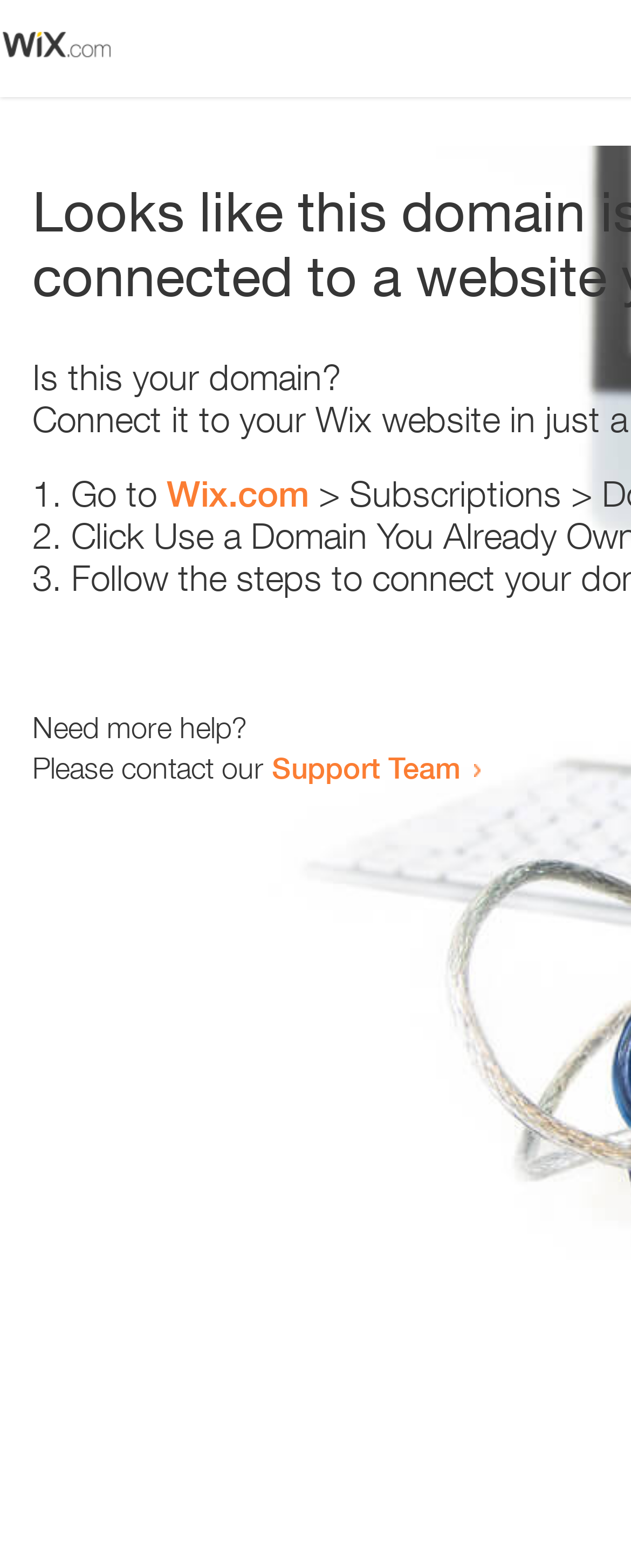Please extract the title of the webpage.

Looks like this domain isn't
connected to a website yet